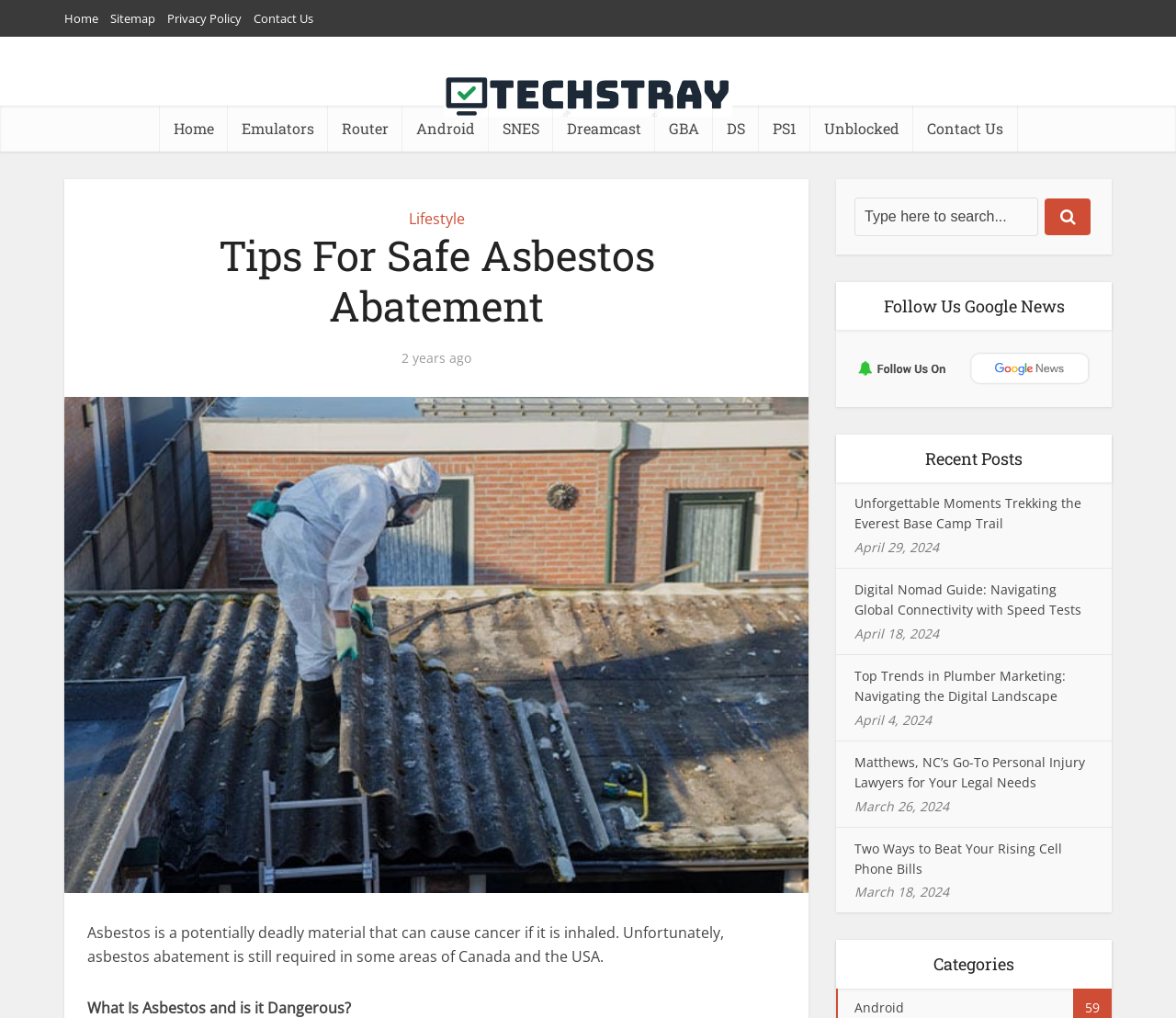What is the website's name? Look at the image and give a one-word or short phrase answer.

Tech Stray